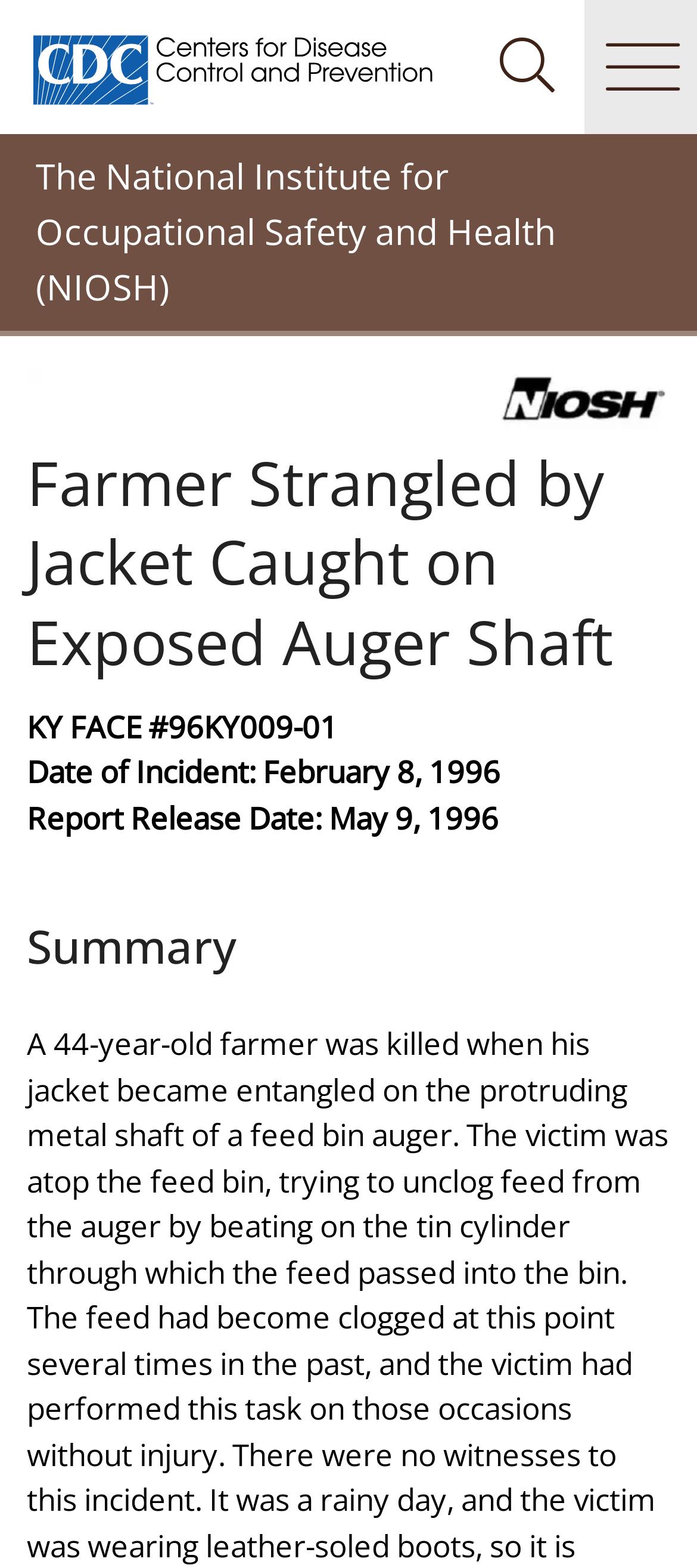Write a detailed summary of the webpage, including text, images, and layout.

The webpage is a case report from the FACE Program, specifically Kentucky Case Report 96KY009. At the top, there is a banner with a header that spans almost the entire width of the page. Within the banner, there are two links: one to the Centers for Disease Control and Prevention (CDC) and another to the National Institute for Occupational Safety and Health (NIOSH). The CDC link contains an image, while the NIOSH link has a logo and tagline image.

Below the banner, there is a title "Farmer Strangled by Jacket Caught on Exposed Auger Shaft" followed by a case number "KY FACE #96KY009-01". The incident date, February 8, 1996, and the report release date, May 9, 1996, are listed below the title.

Further down, there is a heading labeled "Summary", which suggests that the webpage will provide a detailed summary of the incident.